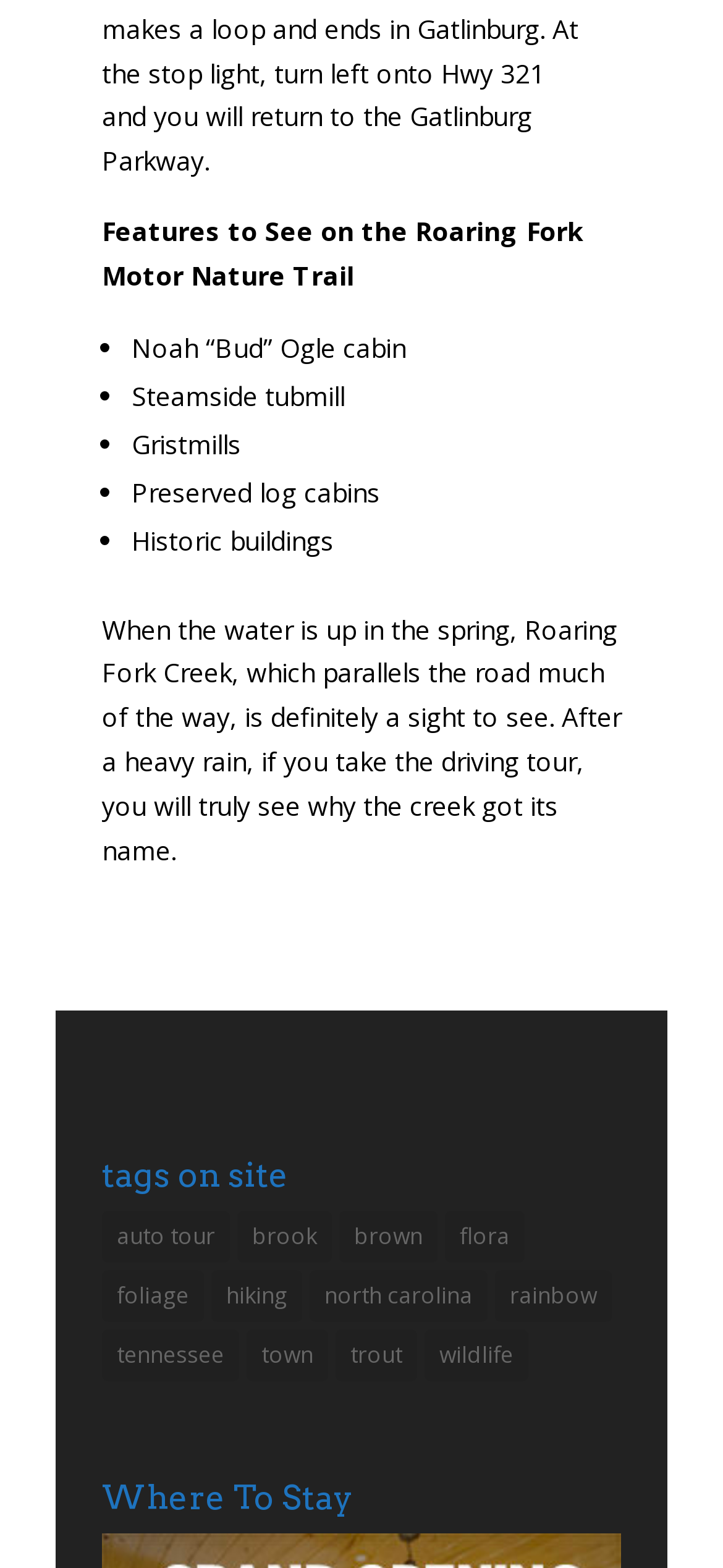Reply to the question with a brief word or phrase: What is the last section title on the page?

Where To Stay